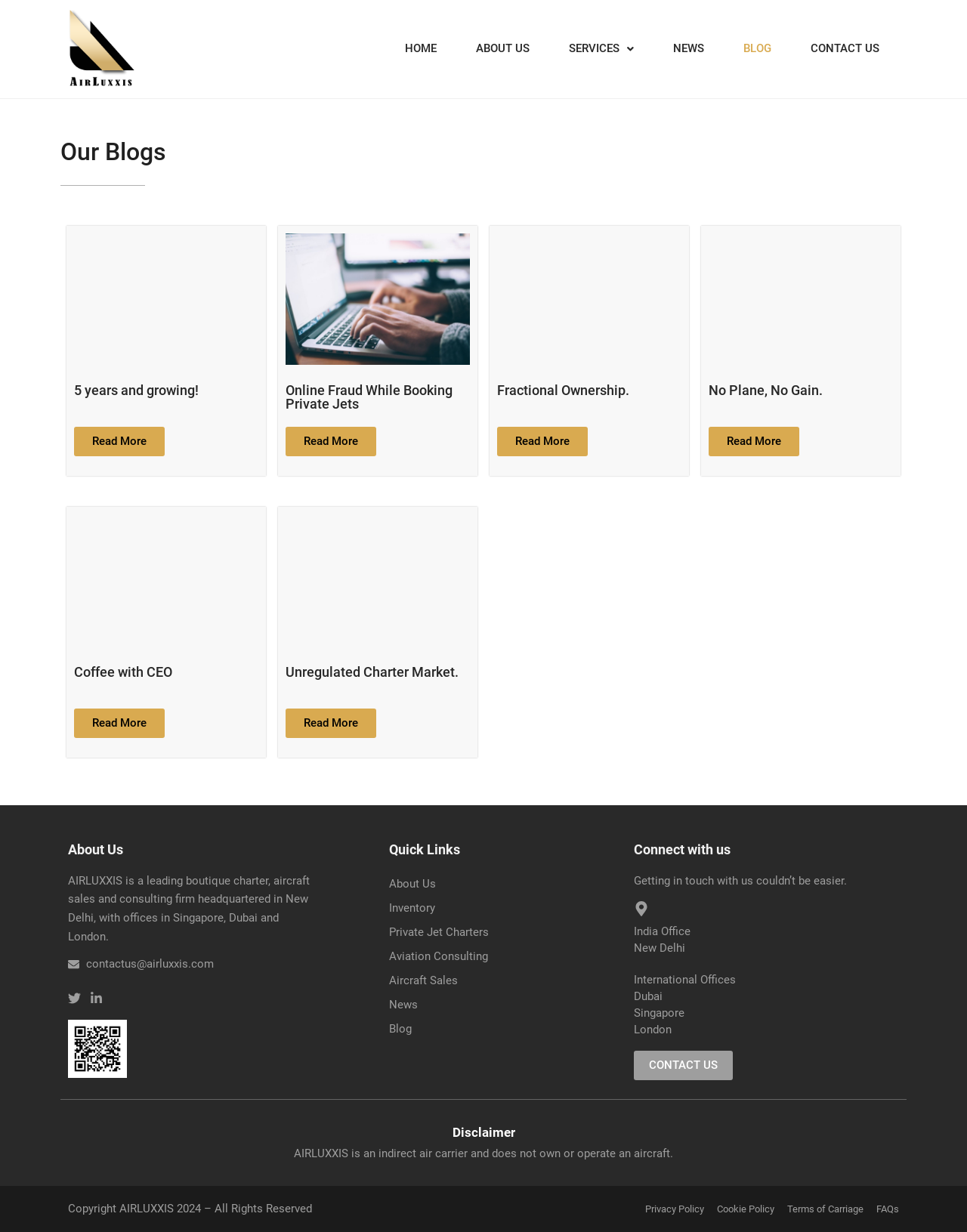Give a detailed explanation of the elements present on the webpage.

The webpage is a blog page for AirLuxxis, a leading boutique charter, aircraft sales, and consulting firm. At the top, there is a navigation menu with links to HOME, ABOUT US, SERVICES, NEWS, BLOG, and CONTACT US. Below the navigation menu, there is a heading "Our Blogs" followed by four blog posts, each with a heading, a brief description, and a "Read More" link. The blog posts are arranged in two columns, with two posts on the left and two on the right.

On the right side of the page, there is a section with the heading "About Us" that provides a brief description of AirLuxxis and its offices in New Delhi, Singapore, Dubai, and London. Below this section, there is a "Quick Links" section with links to various pages, including About Us, Inventory, Private Jet Charters, Aviation Consulting, Aircraft Sales, News, and Blog.

Further down the page, there is a section with the heading "Connect with us" that provides contact information for AirLuxxis, including addresses and a link to CONTACT US. Below this section, there is a disclaimer statement and a copyright notice at the bottom of the page. There are also links to Privacy Policy, Cookie Policy, Terms of Carriage, and FAQs at the bottom of the page.